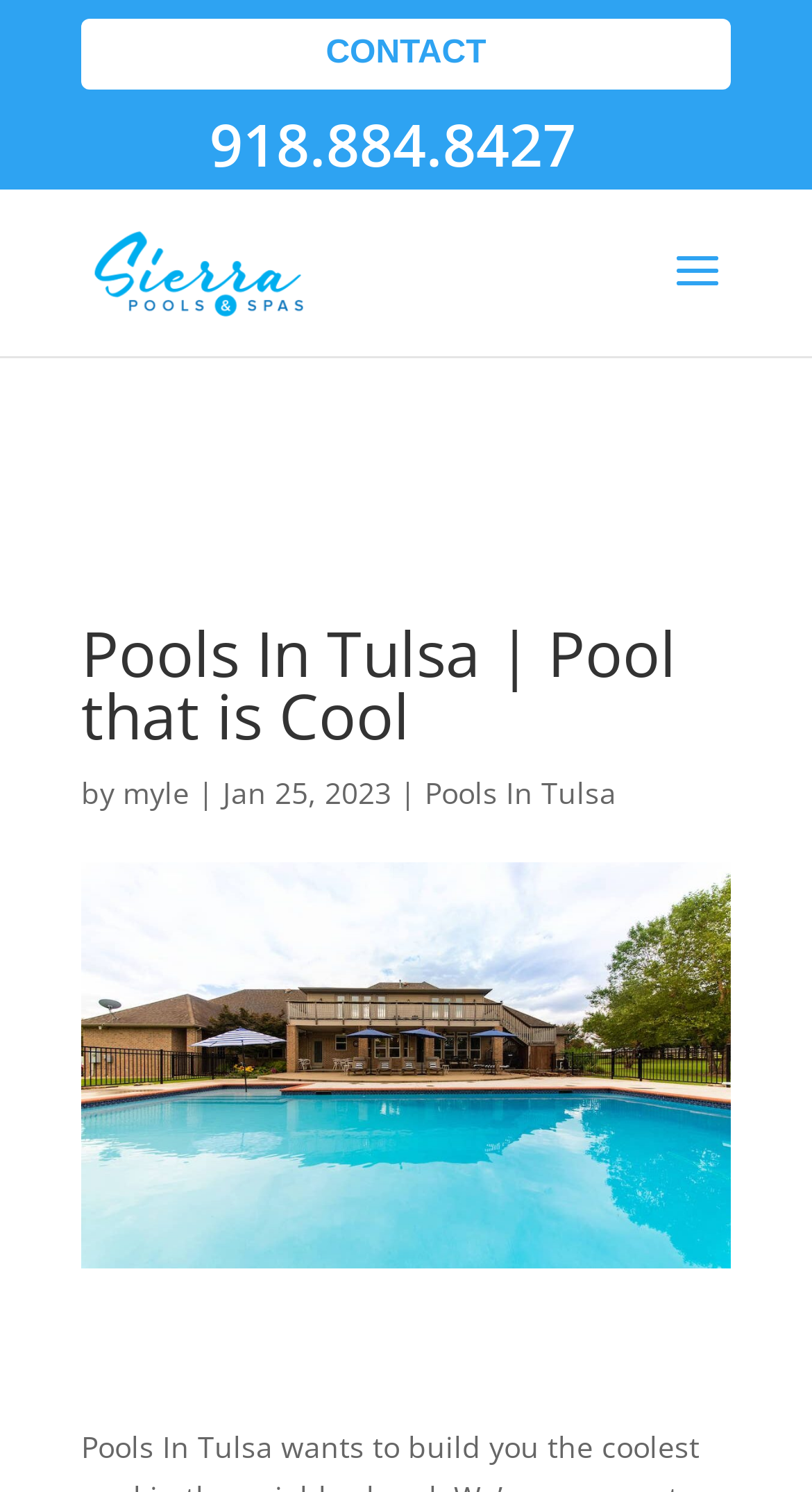Please answer the following question using a single word or phrase: 
Is there a search bar on the page?

Yes